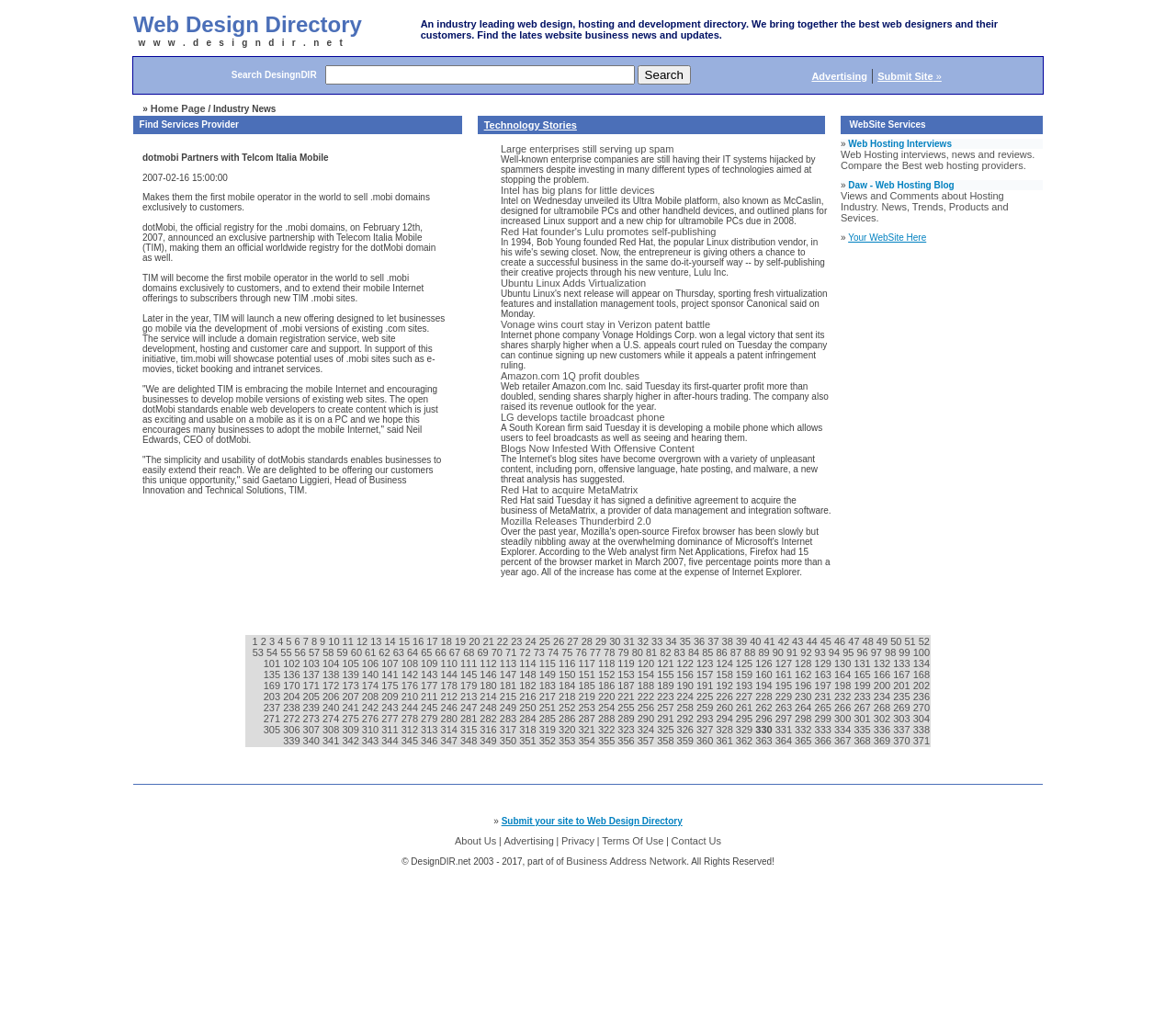Using the element description provided, determine the bounding box coordinates in the format (top-left x, top-left y, bottom-right x, bottom-right y). Ensure that all values are floating point numbers between 0 and 1. Element description: Technology Stories

[0.411, 0.118, 0.491, 0.129]